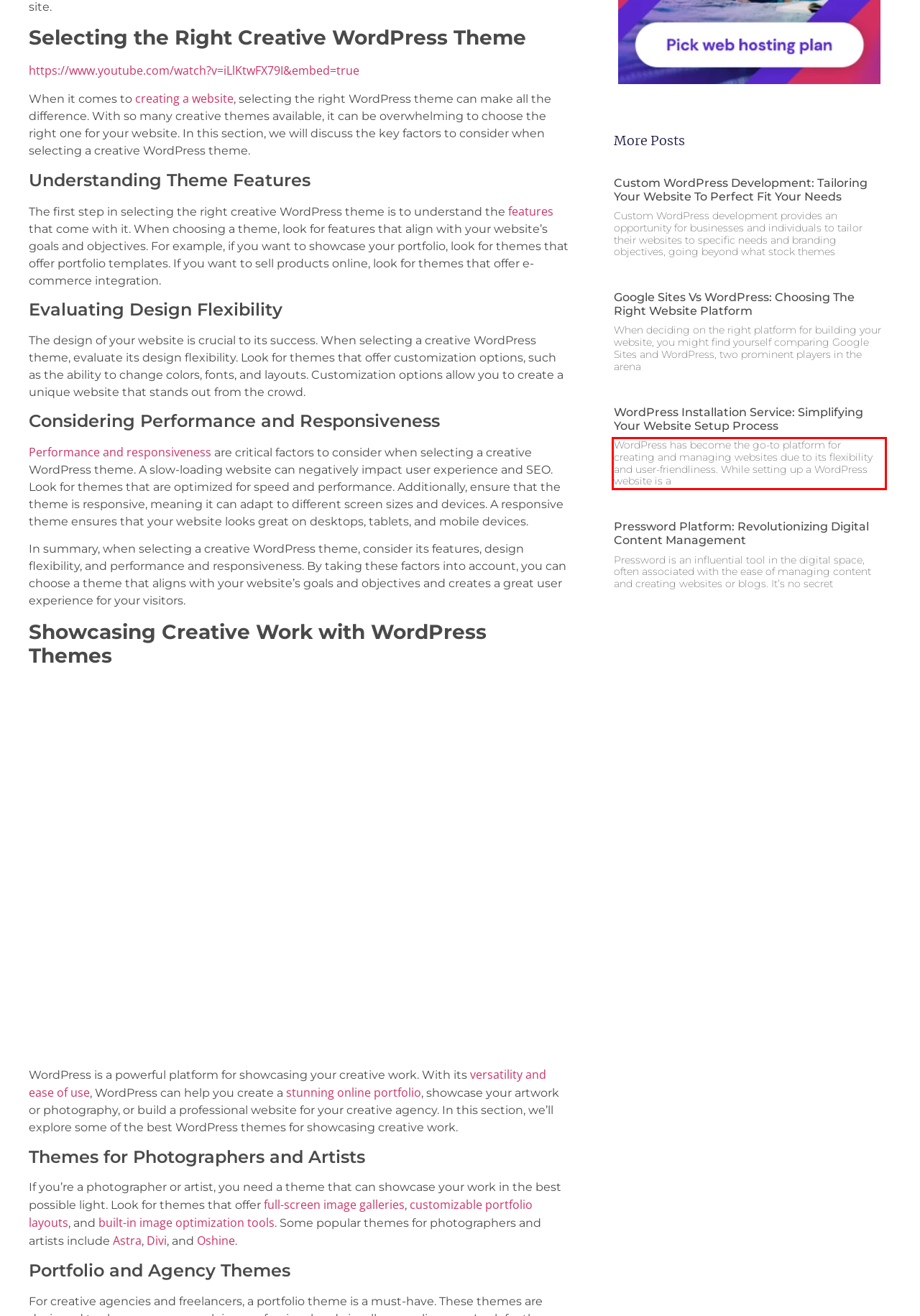Identify the text inside the red bounding box on the provided webpage screenshot by performing OCR.

WordPress has become the go-to platform for creating and managing websites due to its flexibility and user-friendliness. While setting up a WordPress website is a